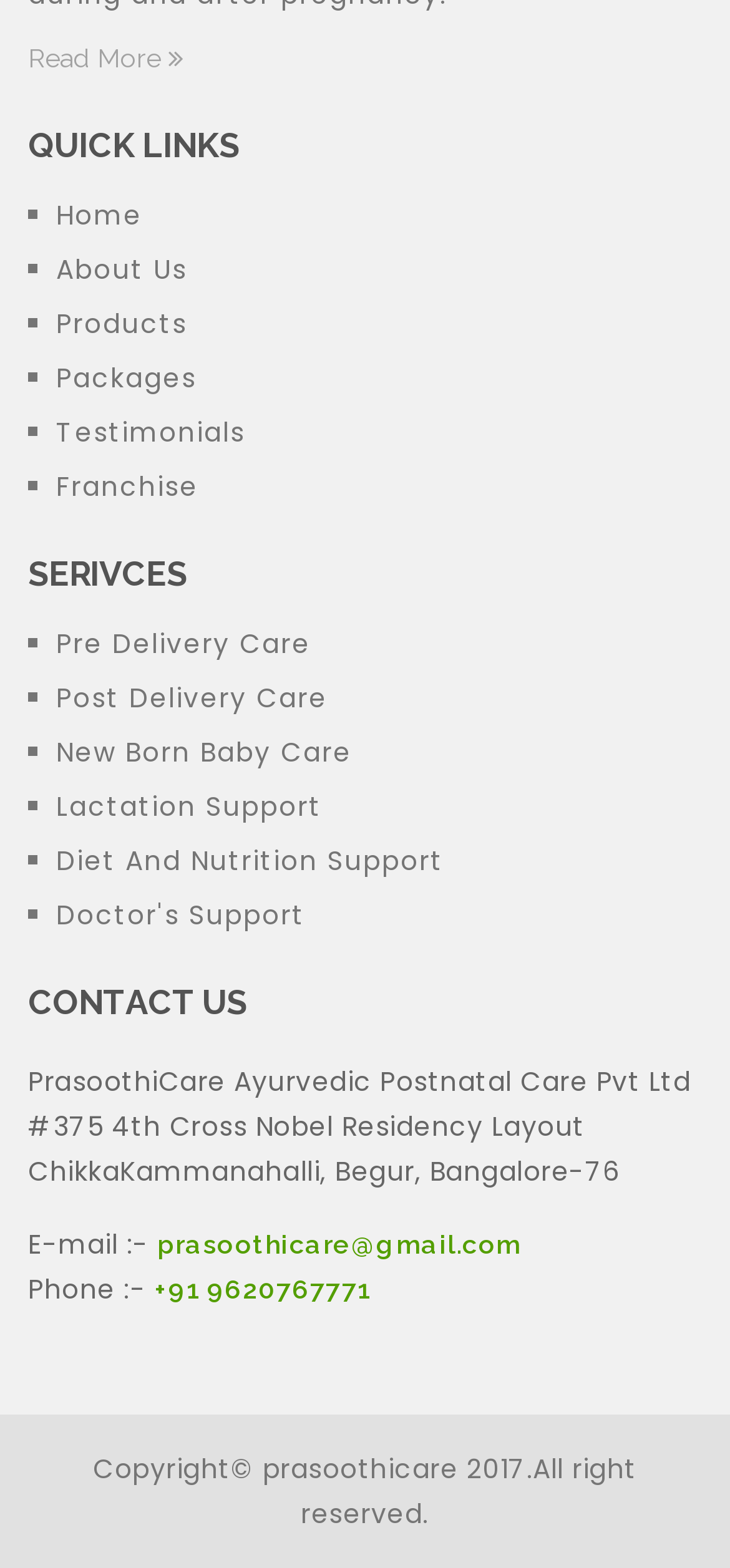Respond to the following question using a concise word or phrase: 
What is the phone number of the company?

+91 9620767771